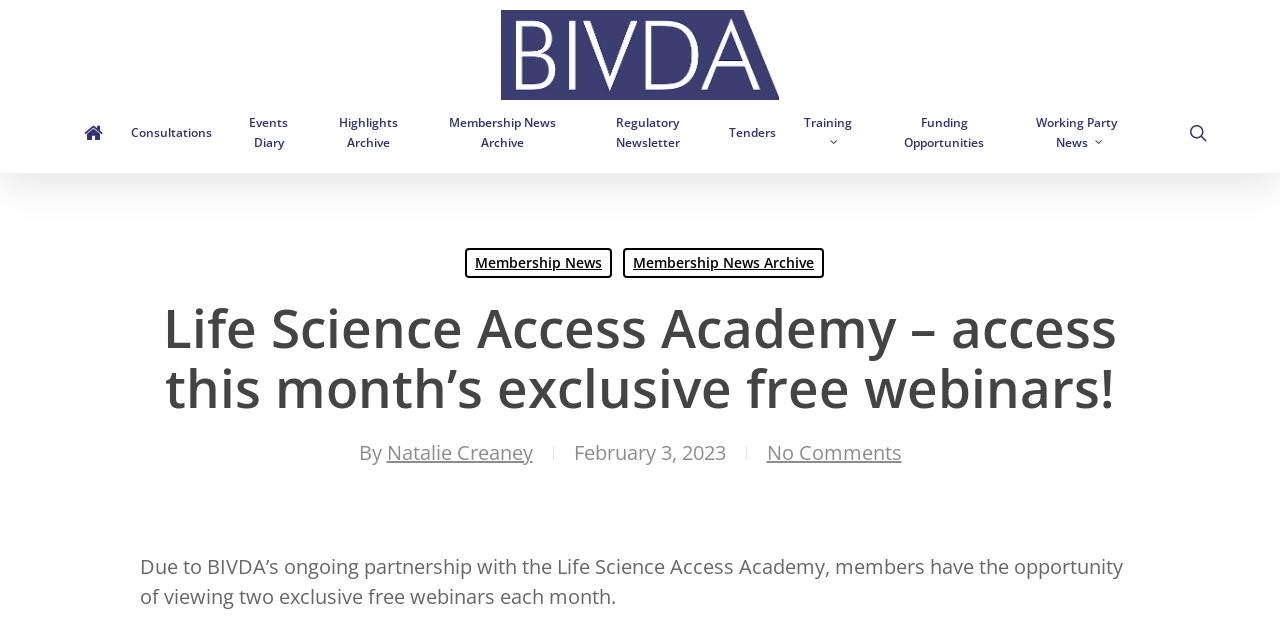Can you find the bounding box coordinates for the element that needs to be clicked to execute this instruction: "Read Membership News"? The coordinates should be given as four float numbers between 0 and 1, i.e., [left, top, right, bottom].

[0.363, 0.386, 0.478, 0.432]